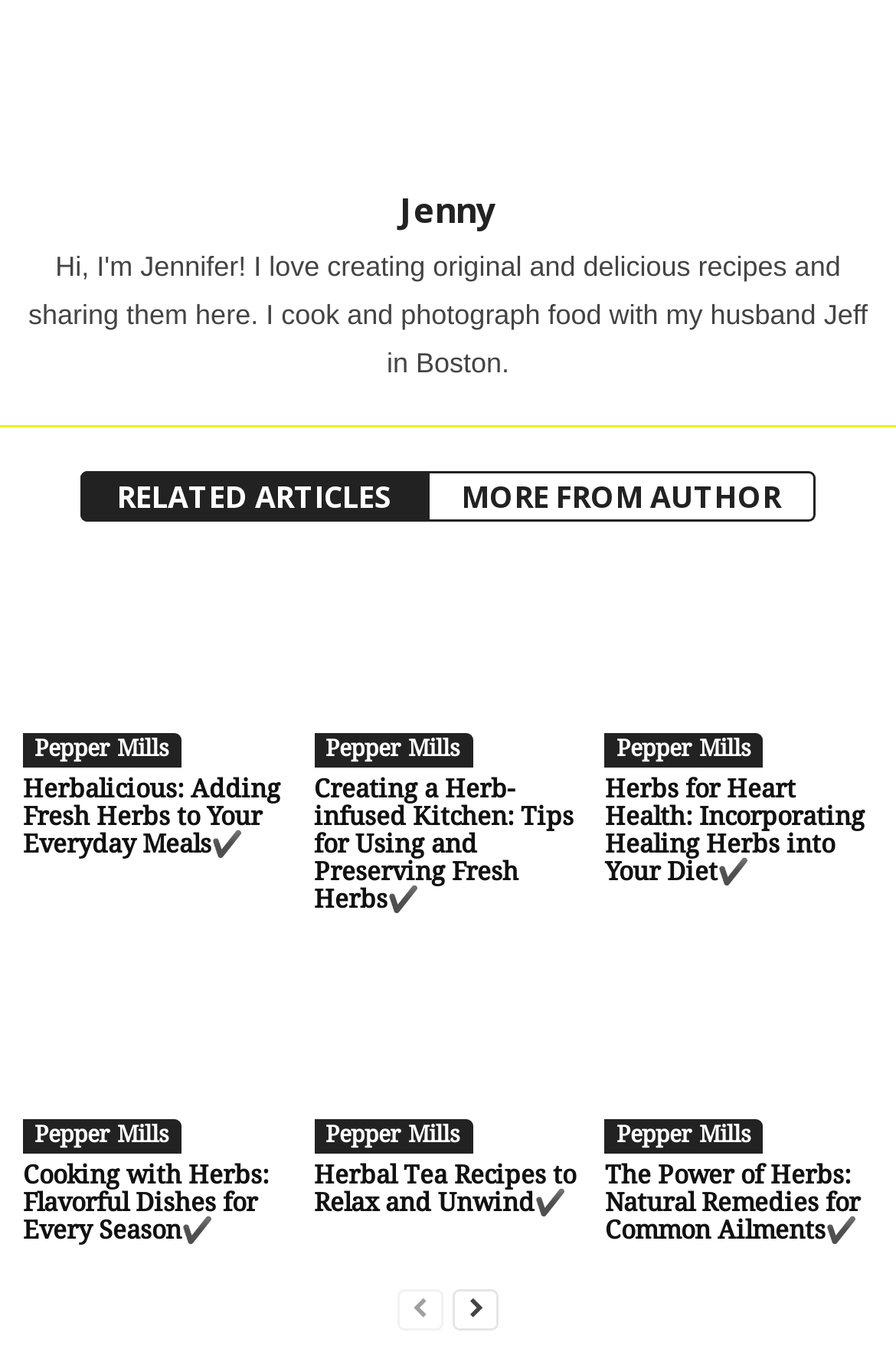Identify the bounding box coordinates of the clickable region to carry out the given instruction: "click on 'RELATED ARTICLES'".

[0.09, 0.345, 0.479, 0.382]